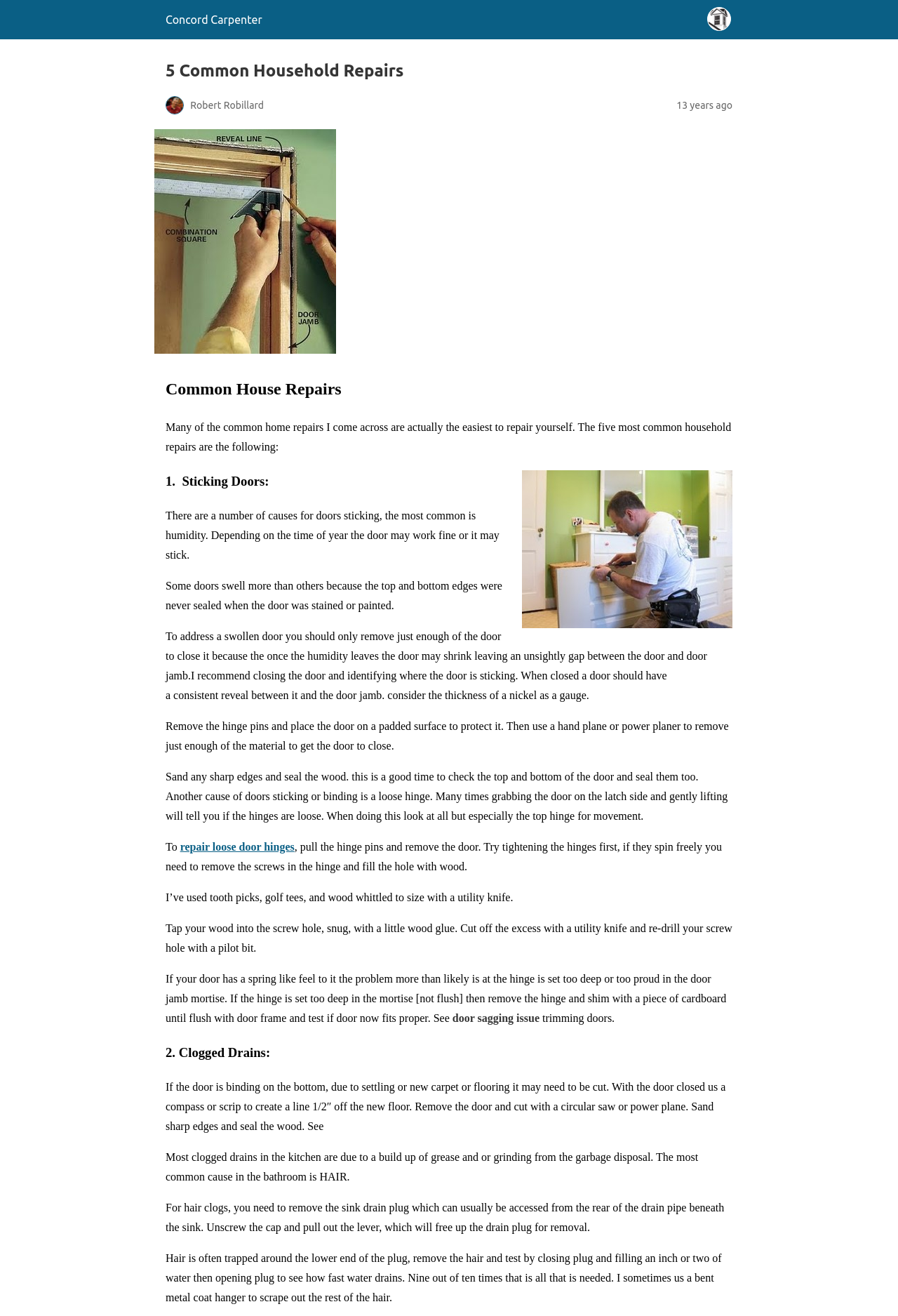Why do doors stick?
Using the information presented in the image, please offer a detailed response to the question.

The reason why doors stick is obtained from the paragraph 'There are a number of causes for doors sticking, the most common is humidity.' which explains the causes of sticking doors.